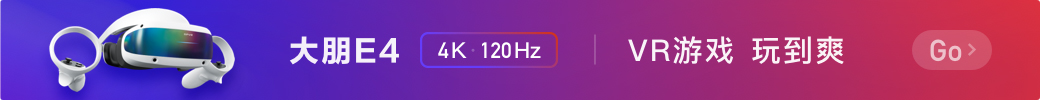Provide a comprehensive description of the image.

The image showcases a vibrant advertisement for the "大朋E4," a virtual reality headset characterized by its impressive specifications, including a stunning 4K resolution and a refresh rate of 120Hz. The headset is depicted against a visually appealing gradient background that transitions from purple to red, emphasizing its modern design and advanced technology. Accompanying the headset is a call to action, prompting viewers to explore VR gaming experiences, highlighted by the phrase "VR游戏 玩到爽," suggesting an immersive gaming adventure. The button labeled "Go" encourages immediate engagement, inviting users to discover more about this cutting-edge product.